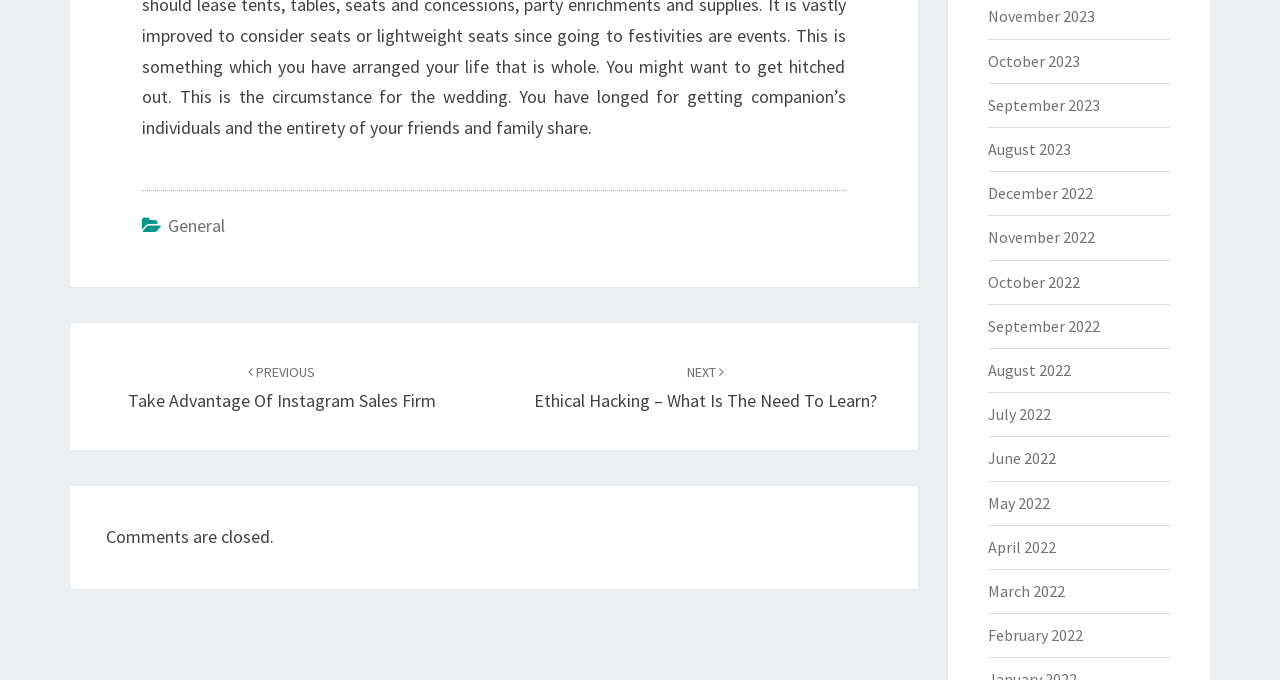Can you look at the image and give a comprehensive answer to the question:
What is the purpose of the separator?

I noticed that the separator element has an orientation of horizontal and is placed between the footer and the main content, suggesting that its purpose is to separate the footer from the rest of the content.